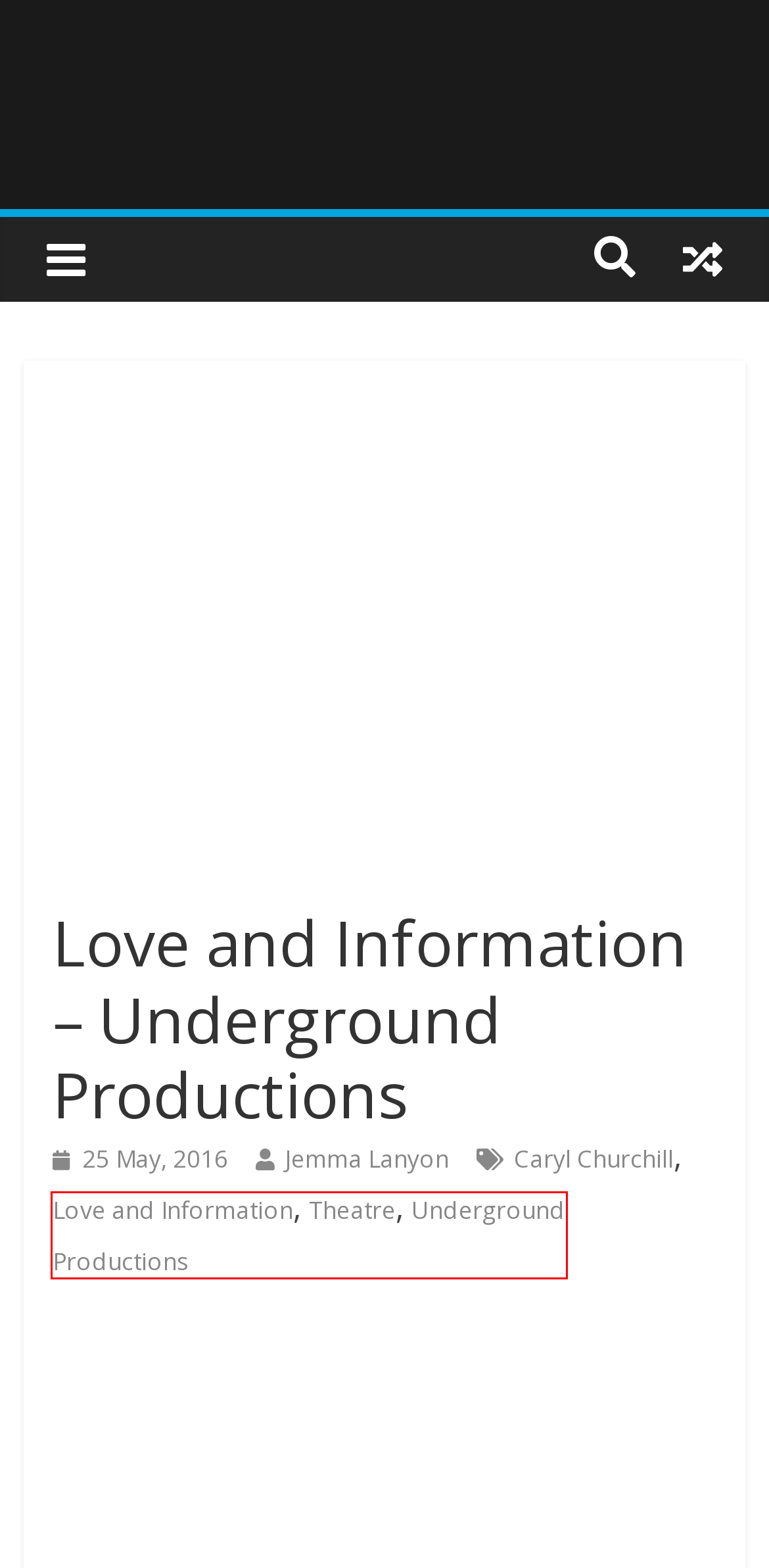Review the webpage screenshot provided, noting the red bounding box around a UI element. Choose the description that best matches the new webpage after clicking the element within the bounding box. The following are the options:
A. Caryl Churchill Archives - AussieTheatre.com
B. Theatre Archives - AussieTheatre.com
C. 'Movie Von Trapp' Nicholas Hammond to host Rodgers and Hammerstein concert | News
D. Terms & Conditions - AussieTheatre.com
E. Love and Information Archives - AussieTheatre.com
F. A Quick Chat With Tom Jeffcote | A Quick Chat With
G. Underground Productions Archives - AussieTheatre.com
H. Review: Ana Marina Launches Solo Career with debut album 'Haunted' | Reviews

G